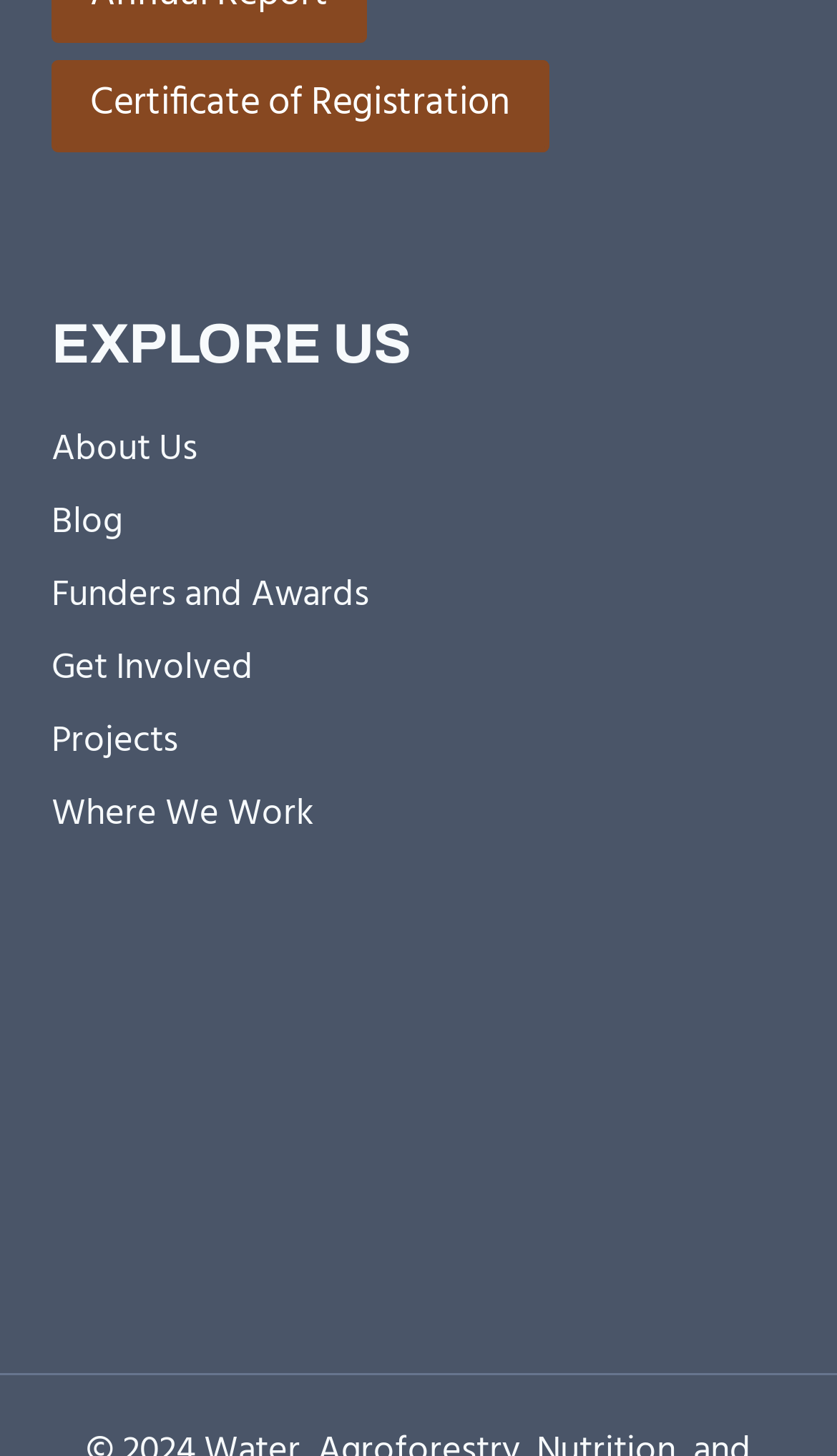Analyze the image and give a detailed response to the question:
What is the image below the 'Global Giving' link?

The image below the 'Global Giving' link is also labeled as 'Global Giving' which is an image with a bounding box of [0.062, 0.688, 0.831, 0.753].